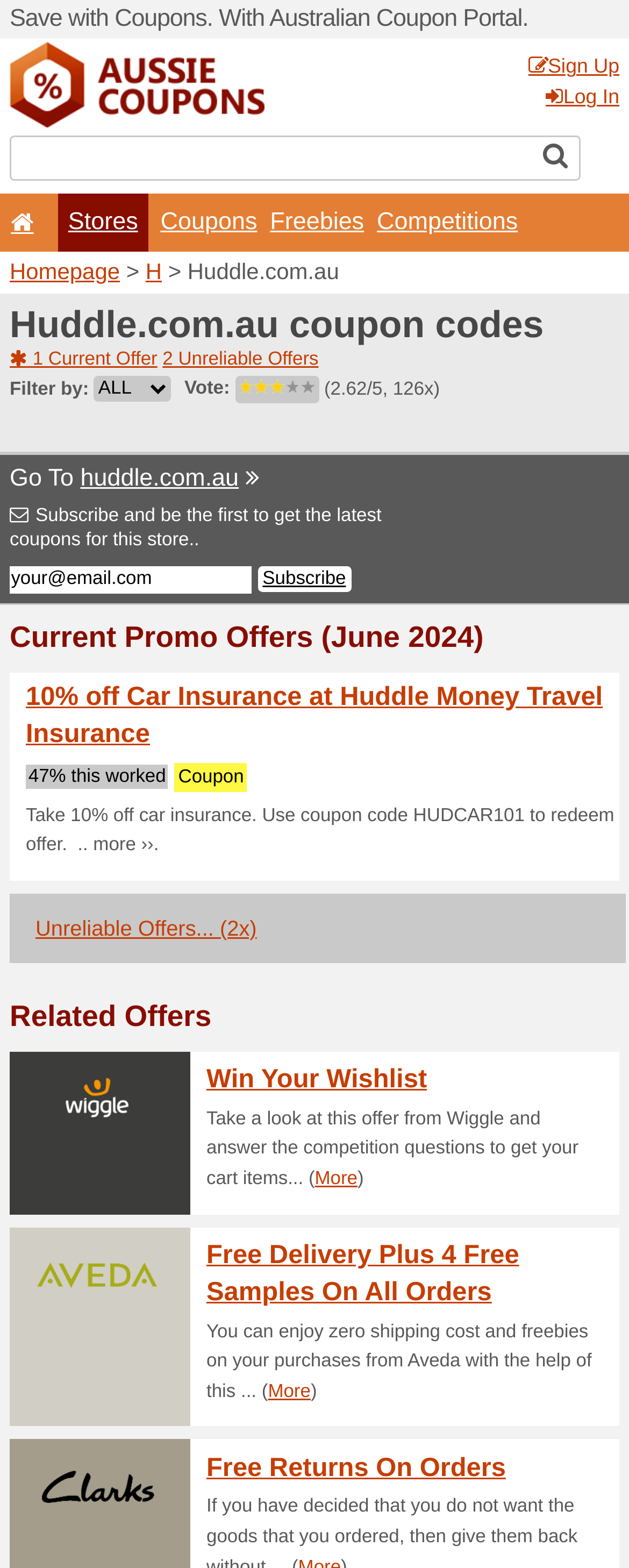Generate an in-depth caption that captures all aspects of the webpage.

The webpage appears to be a coupon and promo code aggregator, specifically featuring offers from Huddle.com.au. At the top, there is a large image with the text "Promo Codes & Coupons, Online Discounts" and a small icon to the right. Below this, there are several links, including "Stores" and "Homepage", with a small arrow icon between them. 

To the right of these links, there is a section with a single current offer, "1 Current Offer", which is a 10% discount on car insurance at Huddle Money Travel Insurance. Below this, there is a filter option with a dropdown menu and a "Vote" section with a rating system consisting of five star icons.

Further down, there is a call-to-action button with the text "Go To" and a link to the Huddle.com.au website. At the bottom, there is a search or input field with a placeholder text "your@email.com". Overall, the webpage is focused on providing promo codes and discounts for Huddle.com.au, with a simple and easy-to-navigate layout.